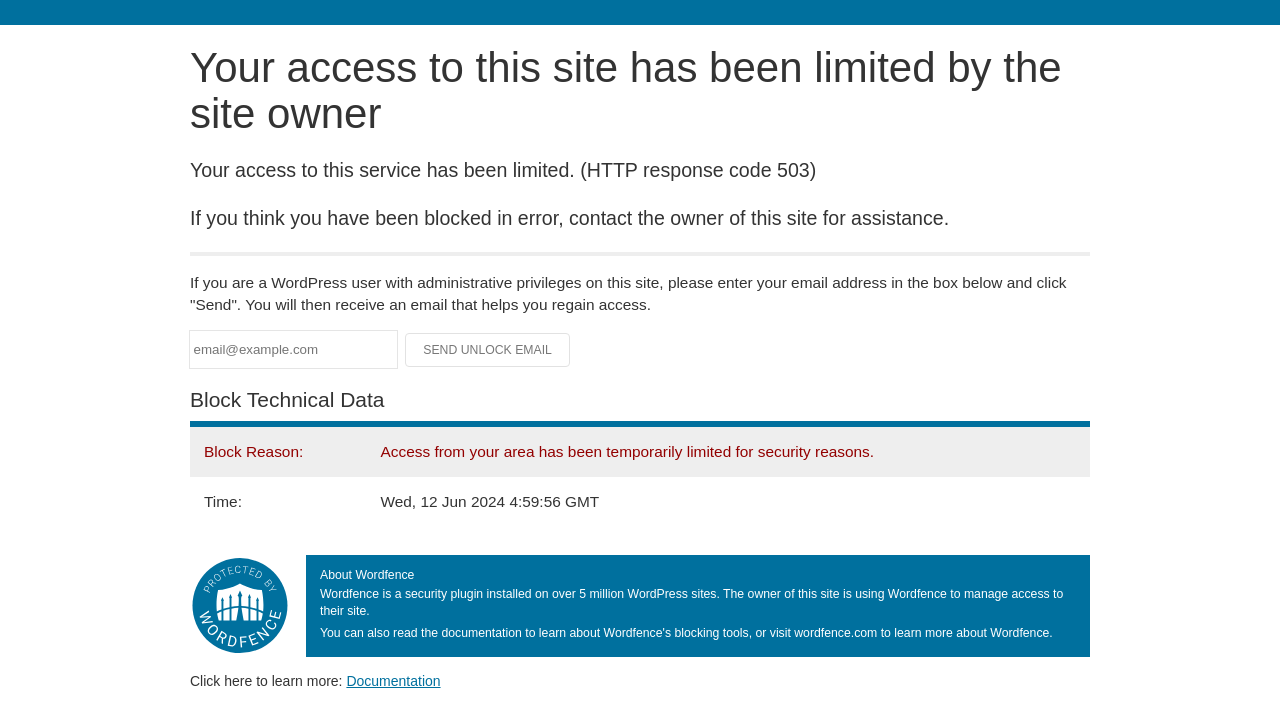What is the reason for the site access limitation?
Your answer should be a single word or phrase derived from the screenshot.

Security reasons